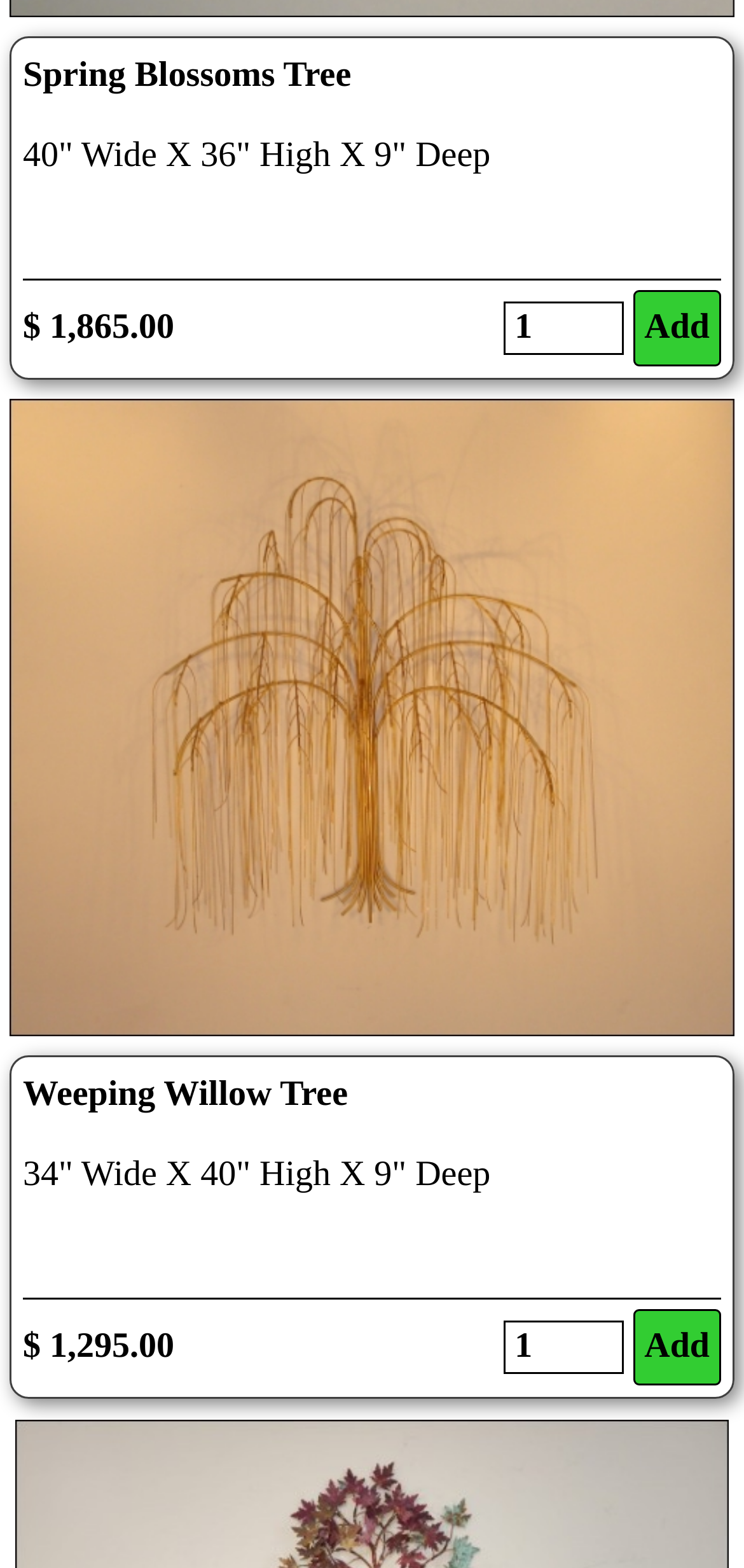Find the bounding box coordinates for the HTML element described in this sentence: "Add". Provide the coordinates as four float numbers between 0 and 1, in the format [left, top, right, bottom].

[0.851, 0.835, 0.969, 0.884]